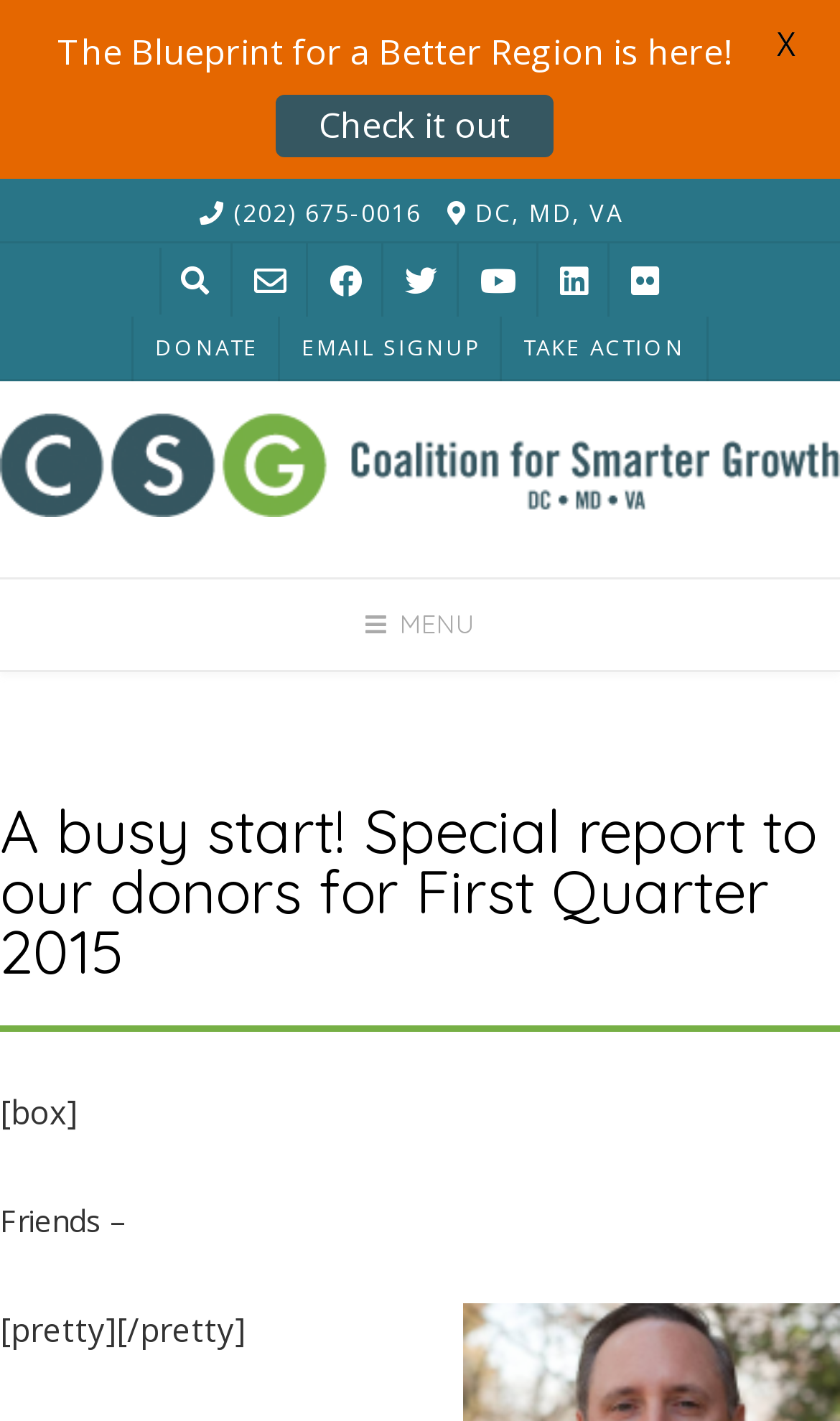Identify the bounding box coordinates of the section that should be clicked to achieve the task described: "Call the office".

[0.268, 0.138, 0.501, 0.161]